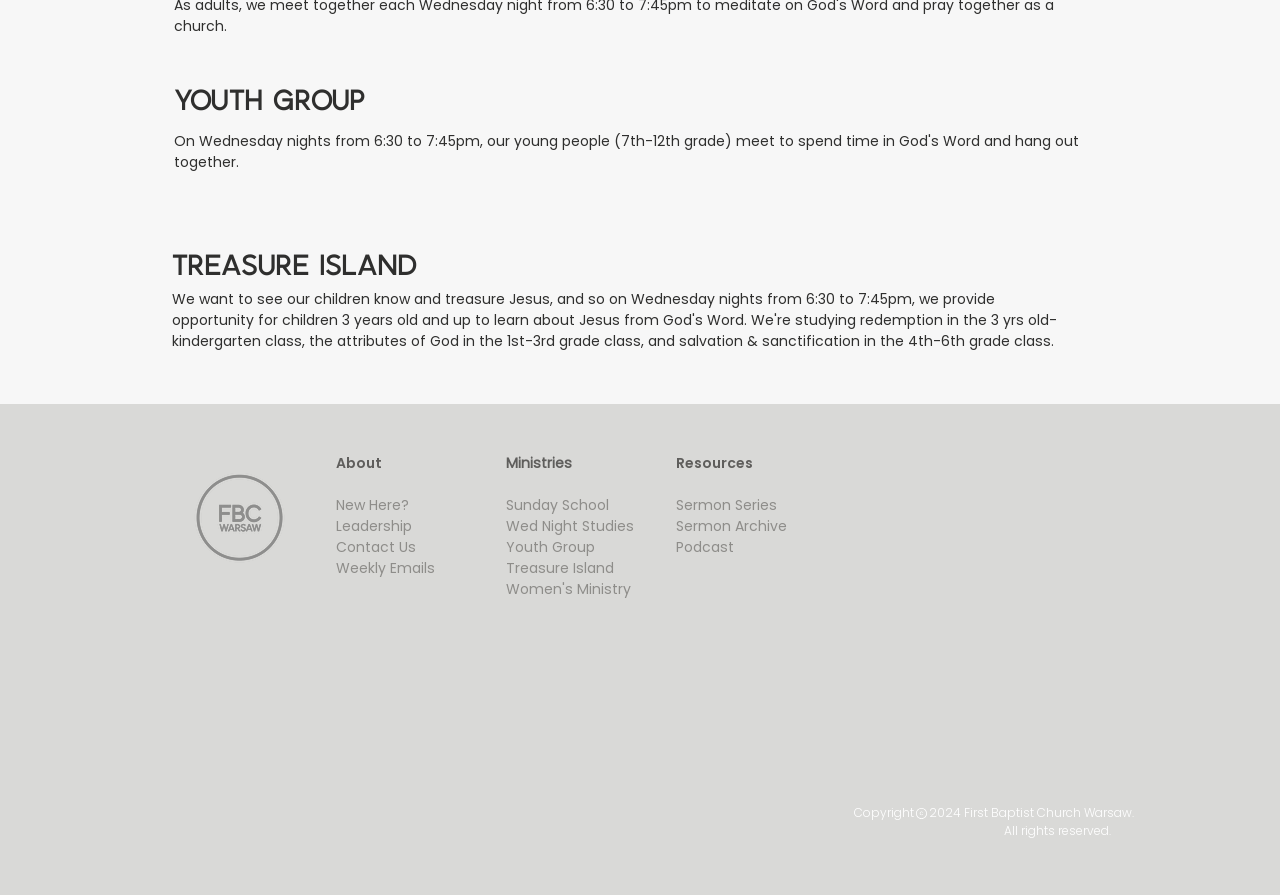Identify the bounding box coordinates for the element you need to click to achieve the following task: "Check out Sermon Series". The coordinates must be four float values ranging from 0 to 1, formatted as [left, top, right, bottom].

[0.528, 0.553, 0.607, 0.575]